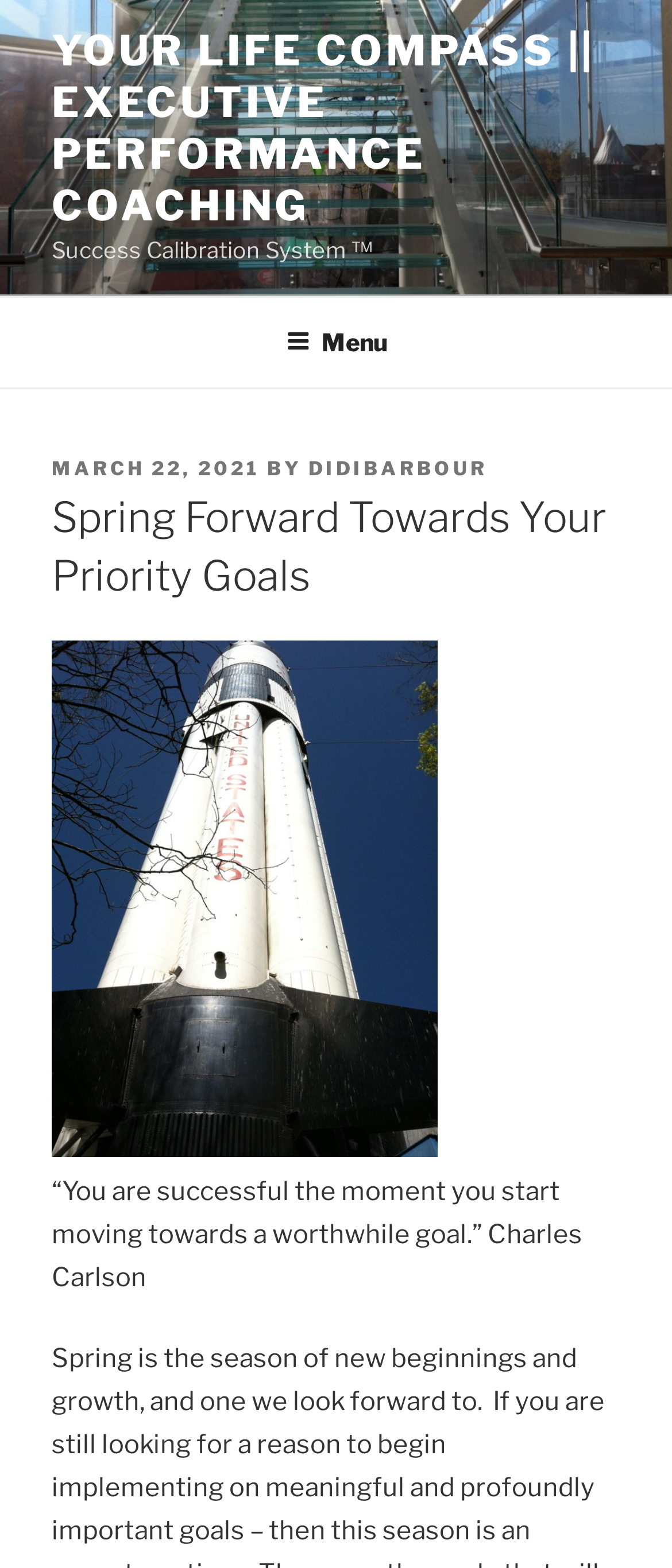Determine and generate the text content of the webpage's headline.

Spring Forward Towards Your Priority Goals